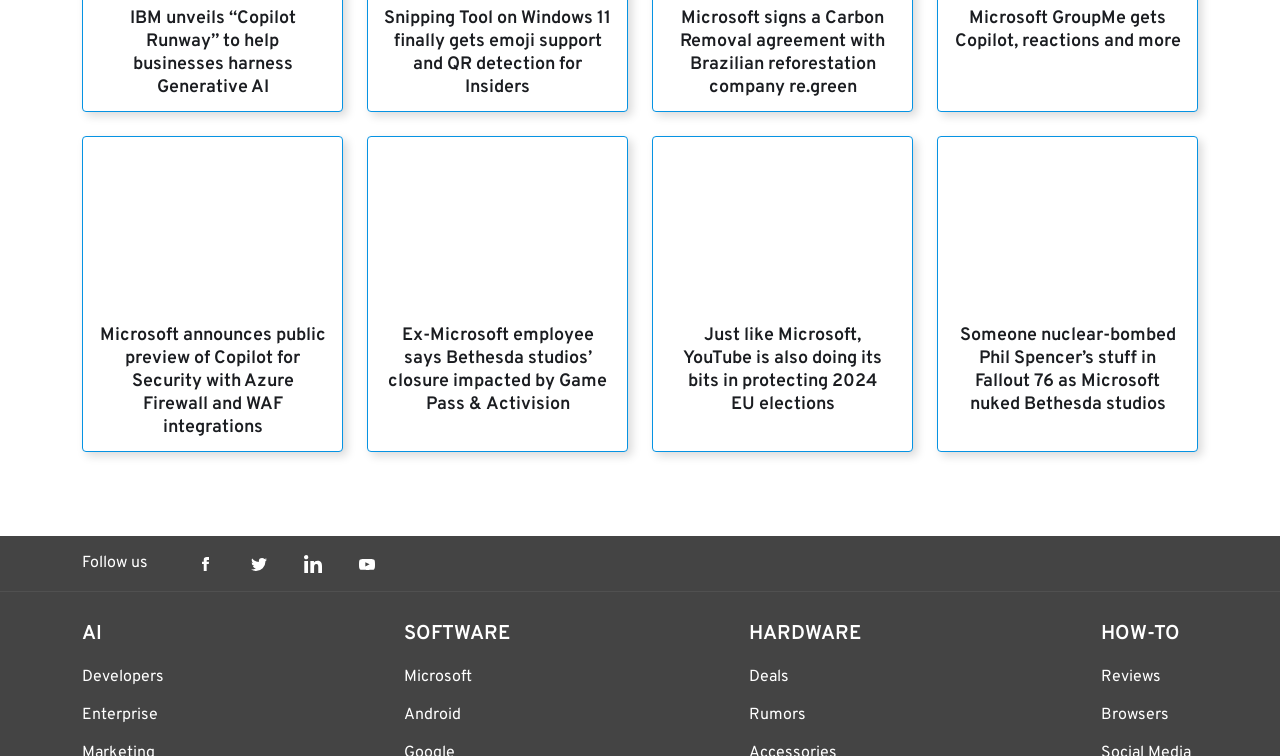Respond to the question below with a concise word or phrase:
What is the main topic of the articles on this webpage?

Microsoft and technology